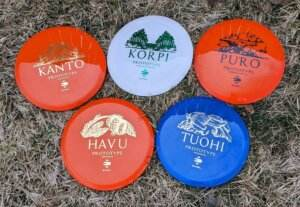Create a detailed narrative that captures the essence of the image.

The image showcases a collection of five disc golf prototypes, each displaying distinct and colorful designs. The discs are arranged in a circular pattern on a grassy surface, emphasizing their vibrant colors. At the top, the white disc labeled "KORPI" stands out, framed by an orange disc marked "PURO" on the right. The bottom two discs feature "HAVU" in orange and "TUOHI" in blue, accompanied by another orange disc labeled "KANTO" on the left. The artistic illustrations on each disc likely represent their brand or model, appealing to both enthusiasts and collectors in the disc golf community. This visual captures the essence of disc golf culture, highlighting not only the equipment but also the artistic expression that accompanies the sport.